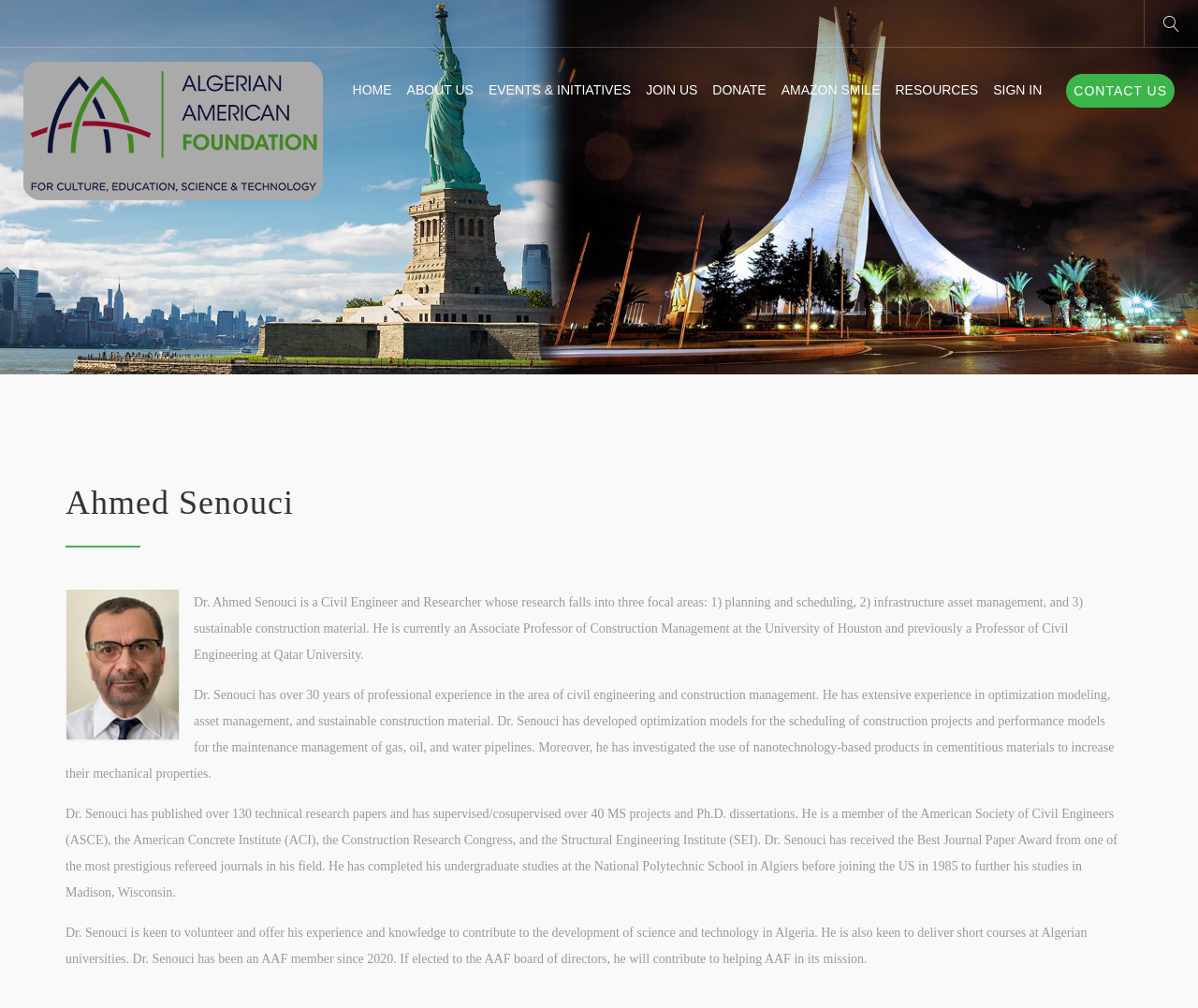Could you determine the bounding box coordinates of the clickable element to complete the instruction: "Sign in to the website"? Provide the coordinates as four float numbers between 0 and 1, i.e., [left, top, right, bottom].

[0.821, 0.047, 0.874, 0.131]